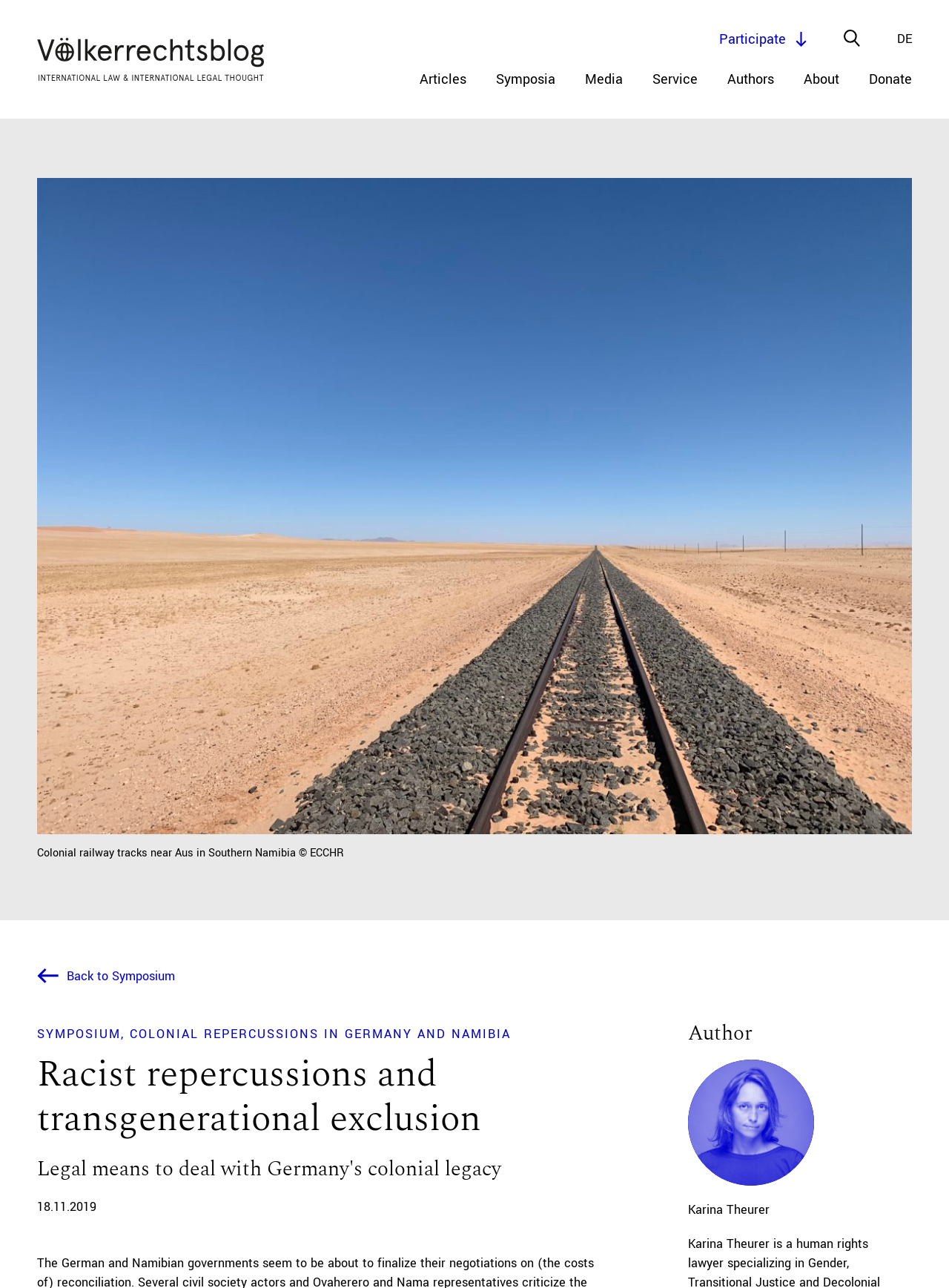Identify the main heading of the webpage and provide its text content.

Racist repercussions and transgenerational exclusion